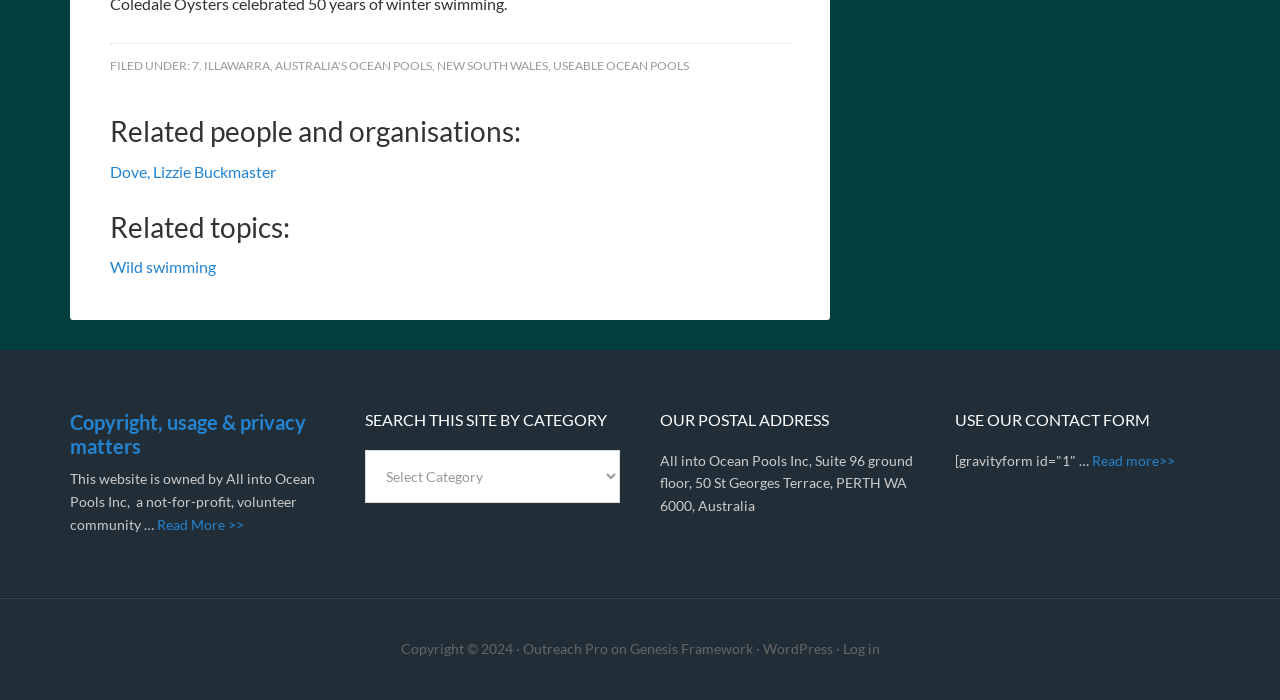What is the address of All into Ocean Pools Inc?
Please use the image to deliver a detailed and complete answer.

The address of All into Ocean Pools Inc is mentioned in the article 'Our postal address' as Suite 96 ground floor, 50 St Georges Terrace, PERTH WA 6000, Australia.